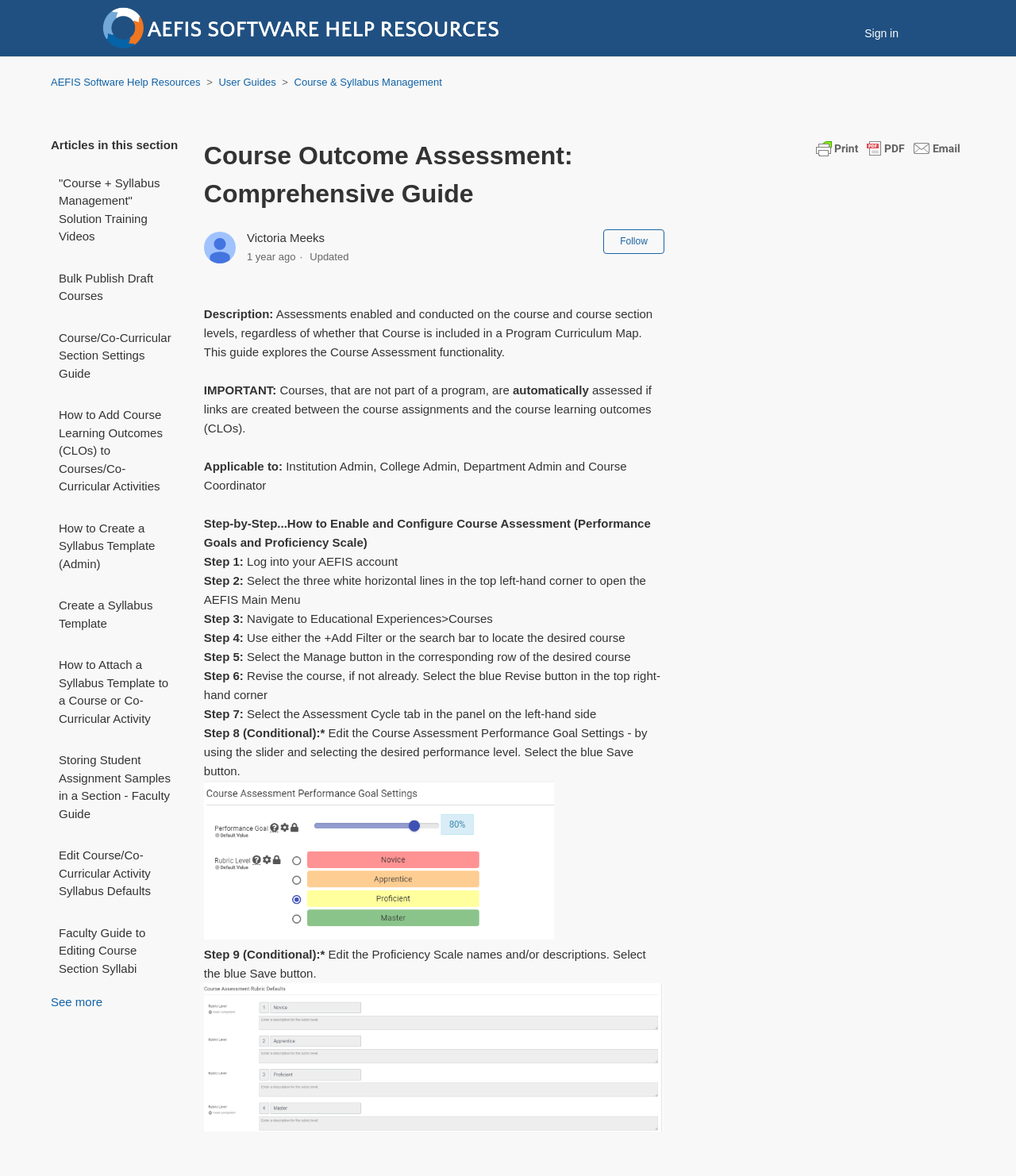Answer the following in one word or a short phrase: 
Who can access the Course Assessment functionality?

Institution Admin, College Admin, Department Admin, and Course Coordinator